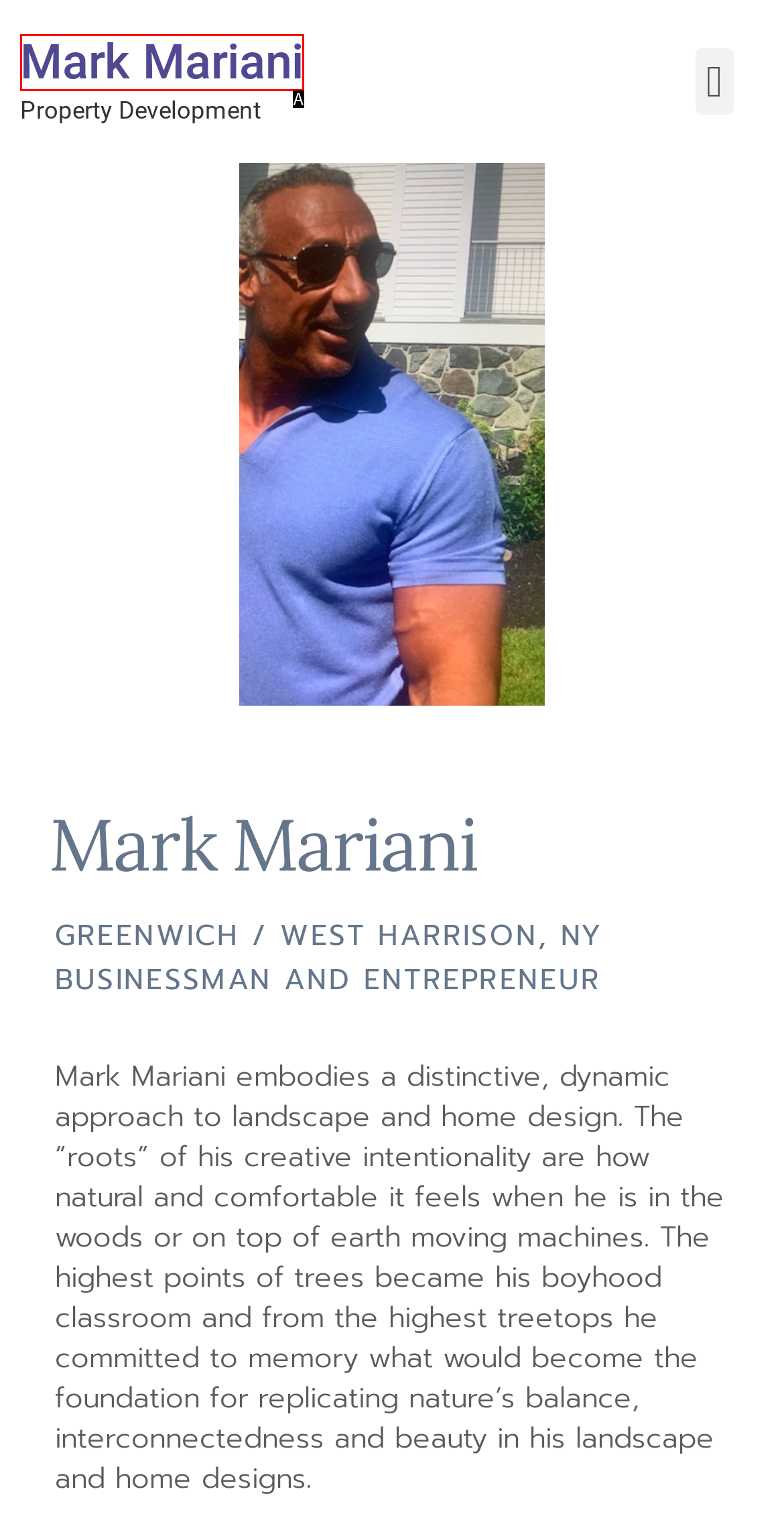Find the option that matches this description: Mark Mariani
Provide the corresponding letter directly.

A